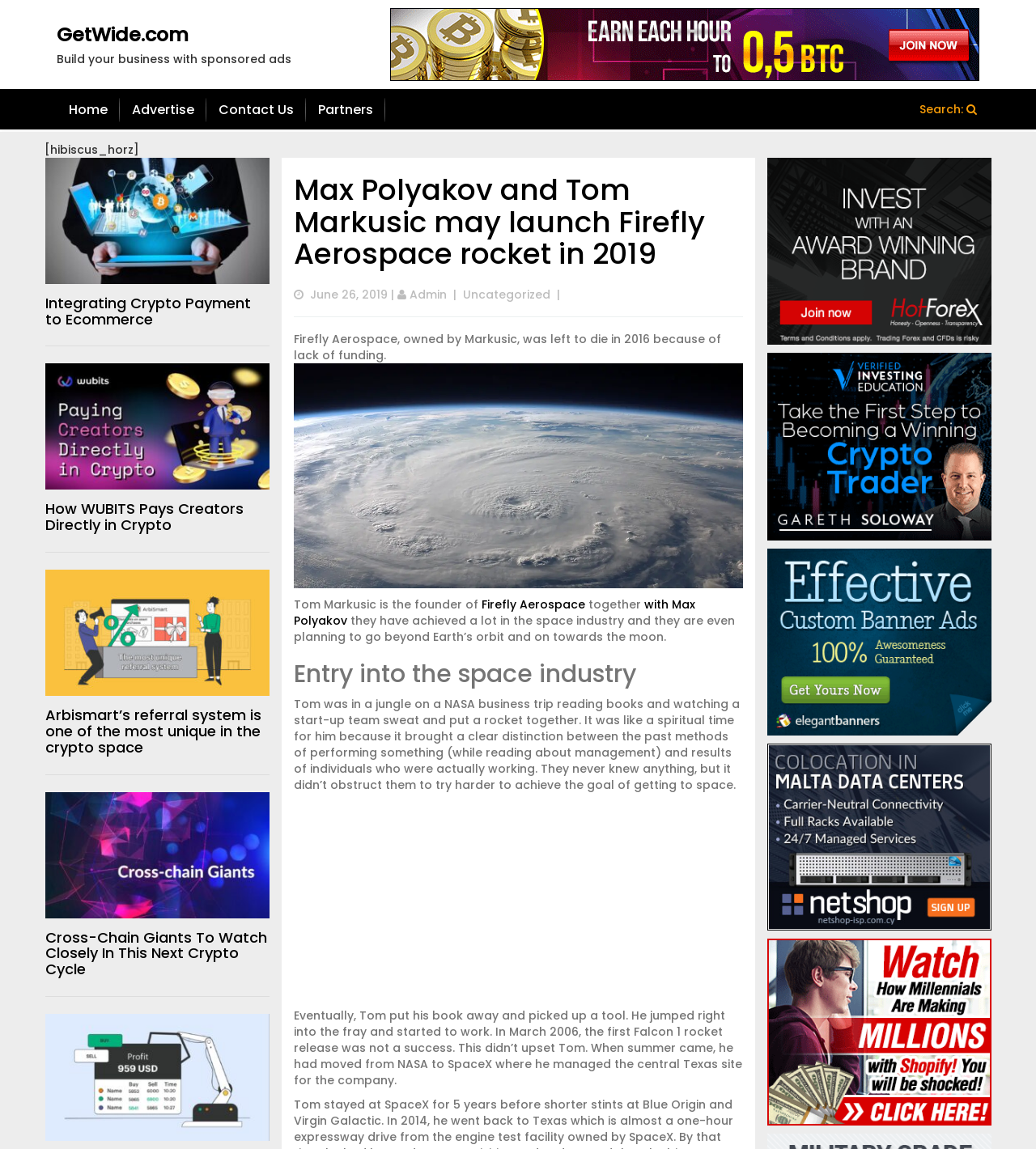Write an extensive caption that covers every aspect of the webpage.

This webpage appears to be a news article or blog post about Max Polyakov and Tom Markusic, who may launch Firefly Aerospace rocket in 2019. At the top of the page, there is a header section with links to "Home", "Advertise", "Contact Us", and "Partners". Below this, there is a section with a heading "GetWide.com" and a link to "Build your business with sponsored ads".

The main content of the page is divided into several sections, each with a heading and a brief summary of an article. There are four articles in total, with headings such as "Integrating Crypto Payment to Ecommerce", "How WUBITS Pays Creators Directly in Crypto", "Arbismart’s referral system is one of the most unique in the crypto space", and "Cross-Chain Giants To Watch Closely In This Next Crypto Cycle". Each article has a link to read more.

Below these article summaries, there is a main article about Max Polyakov and Tom Markusic, with a heading "Max Polyakov and Tom Markusic may launch Firefly Aerospace rocket in 2019". The article discusses their background and achievements in the space industry, including their plans to go beyond Earth's orbit and towards the moon.

On the right-hand side of the page, there are several advertisements, including images and links to third-party content. At the bottom of the page, there are more links and images, including a section with five images, each with a link to more information.

Overall, the webpage appears to be a news or blog site with a focus on technology and space industry news, with a mix of article summaries, main articles, and advertisements.